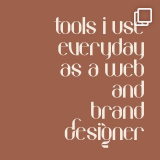Answer this question using a single word or a brief phrase:
What is the phrase displayed in the image?

Tools I use every day as a web and brand designer